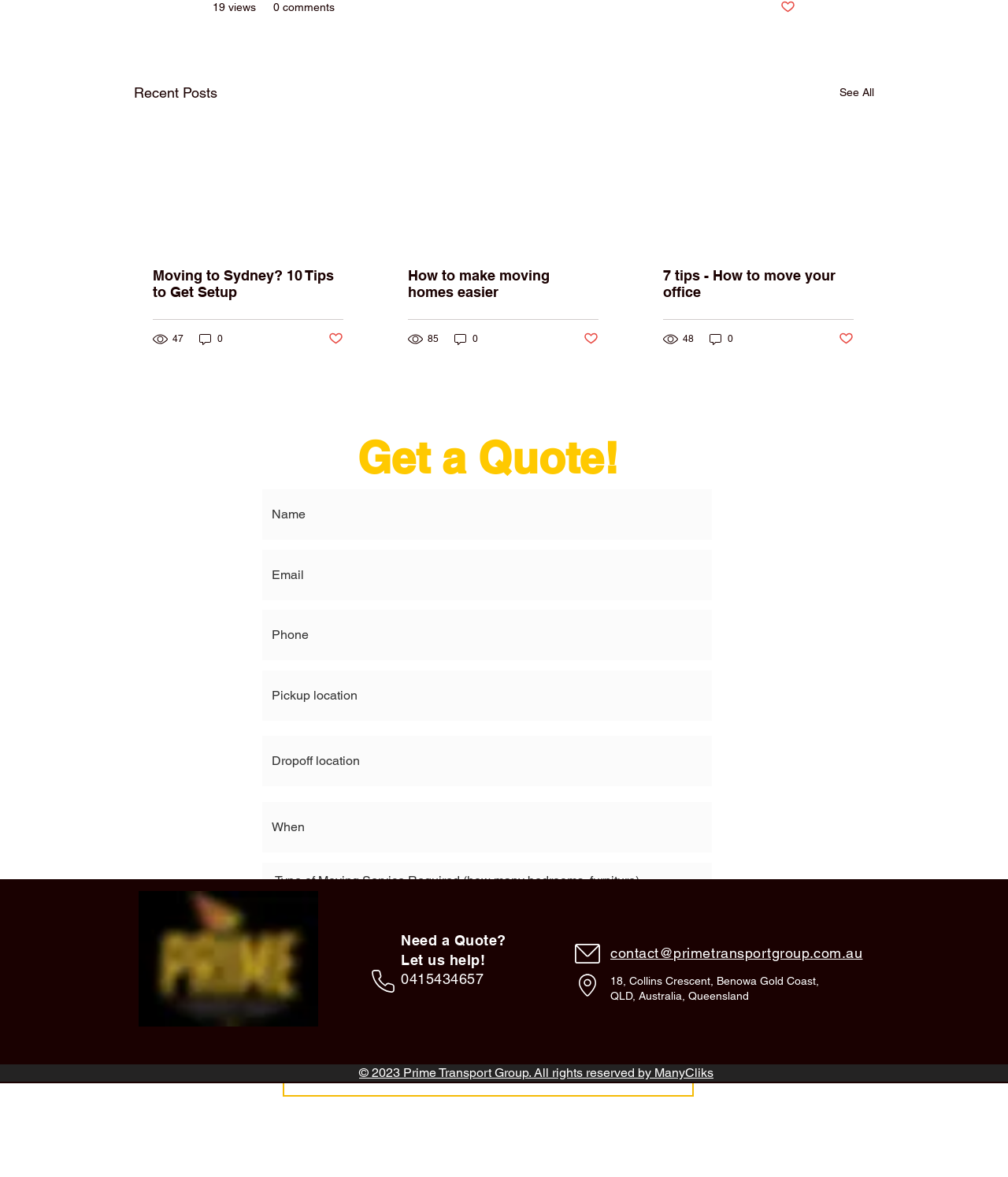Given the description of the UI element: "See All", predict the bounding box coordinates in the form of [left, top, right, bottom], with each value being a float between 0 and 1.

[0.833, 0.069, 0.867, 0.088]